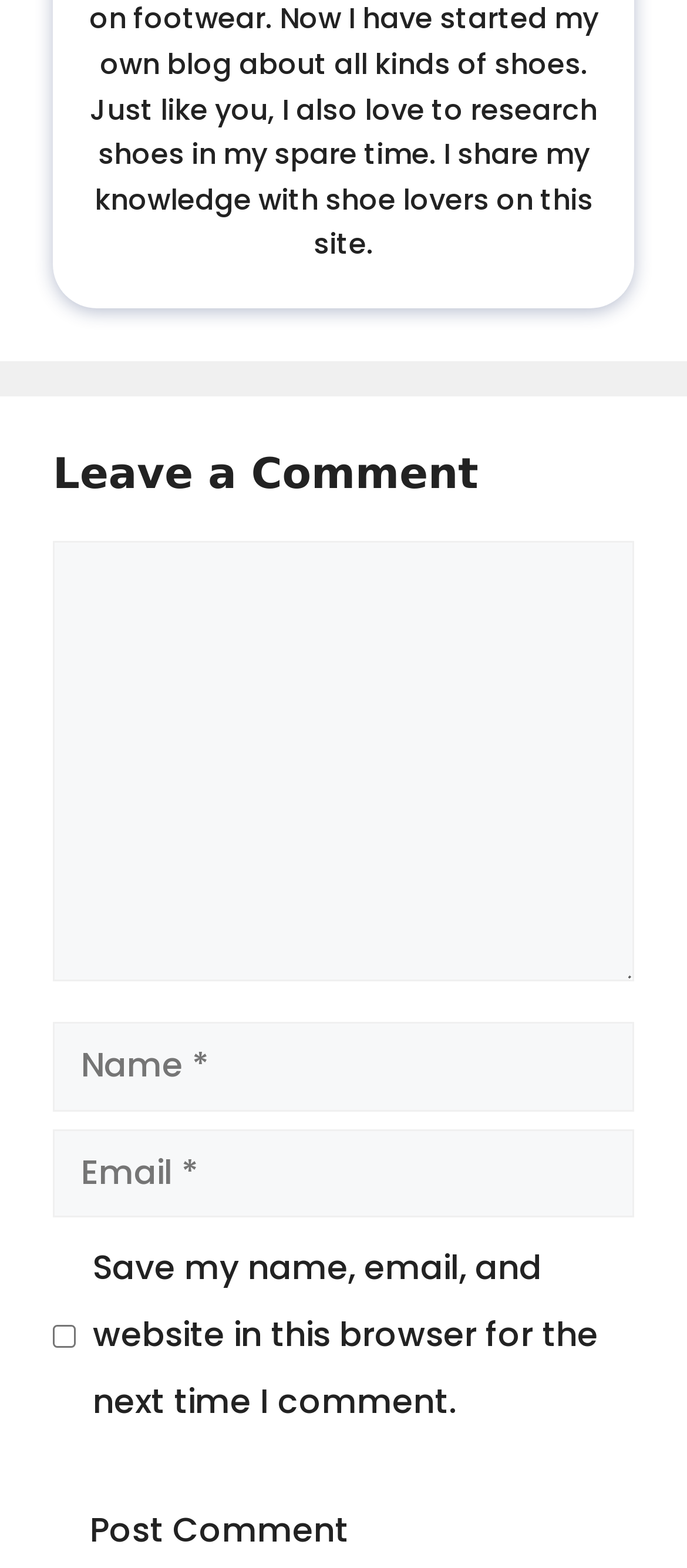For the following element description, predict the bounding box coordinates in the format (top-left x, top-left y, bottom-right x, bottom-right y). All values should be floating point numbers between 0 and 1. Description: parent_node: Comment name="comment"

[0.077, 0.345, 0.923, 0.626]